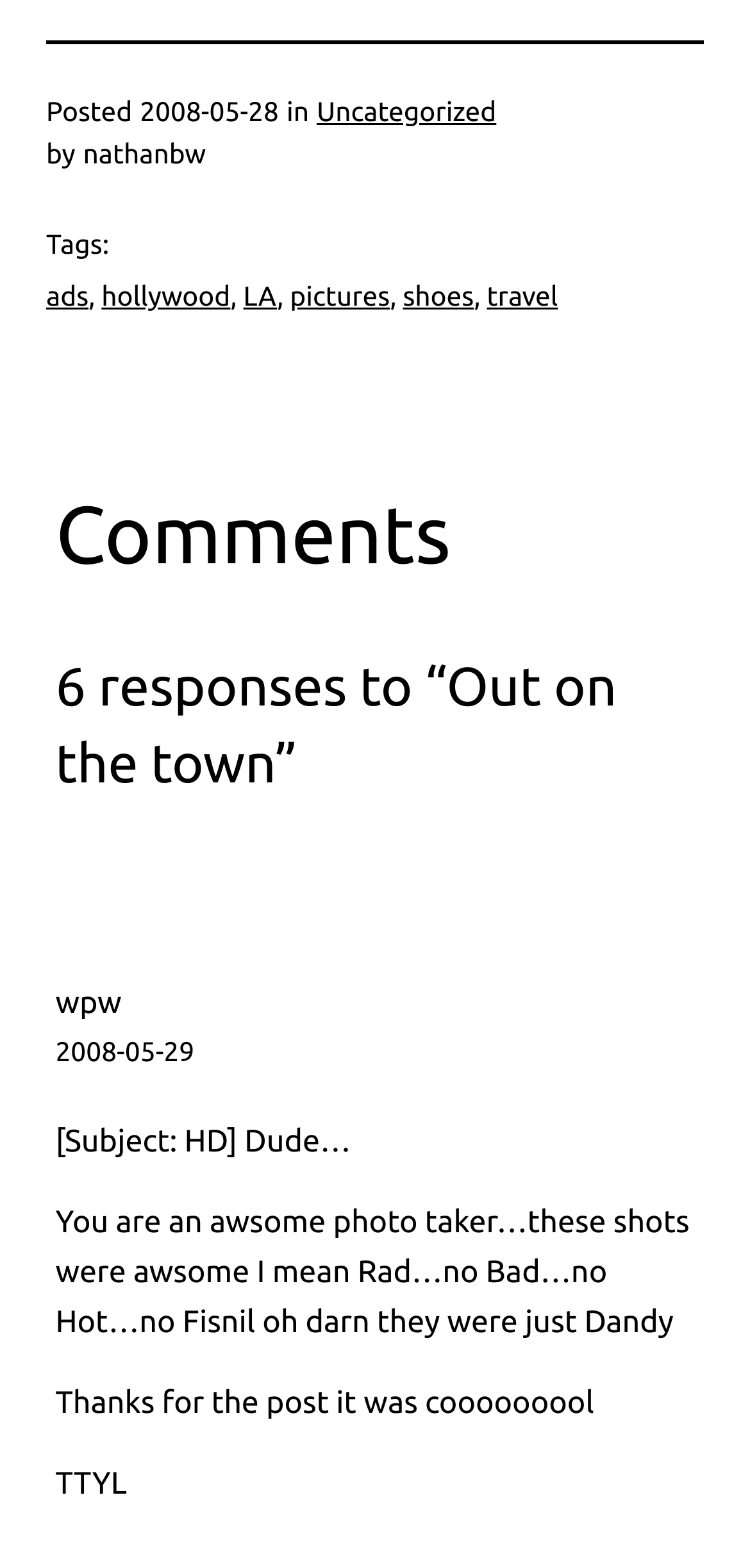Please identify the bounding box coordinates of the clickable region that I should interact with to perform the following instruction: "Click on the 'travel' tag". The coordinates should be expressed as four float numbers between 0 and 1, i.e., [left, top, right, bottom].

[0.649, 0.179, 0.744, 0.198]